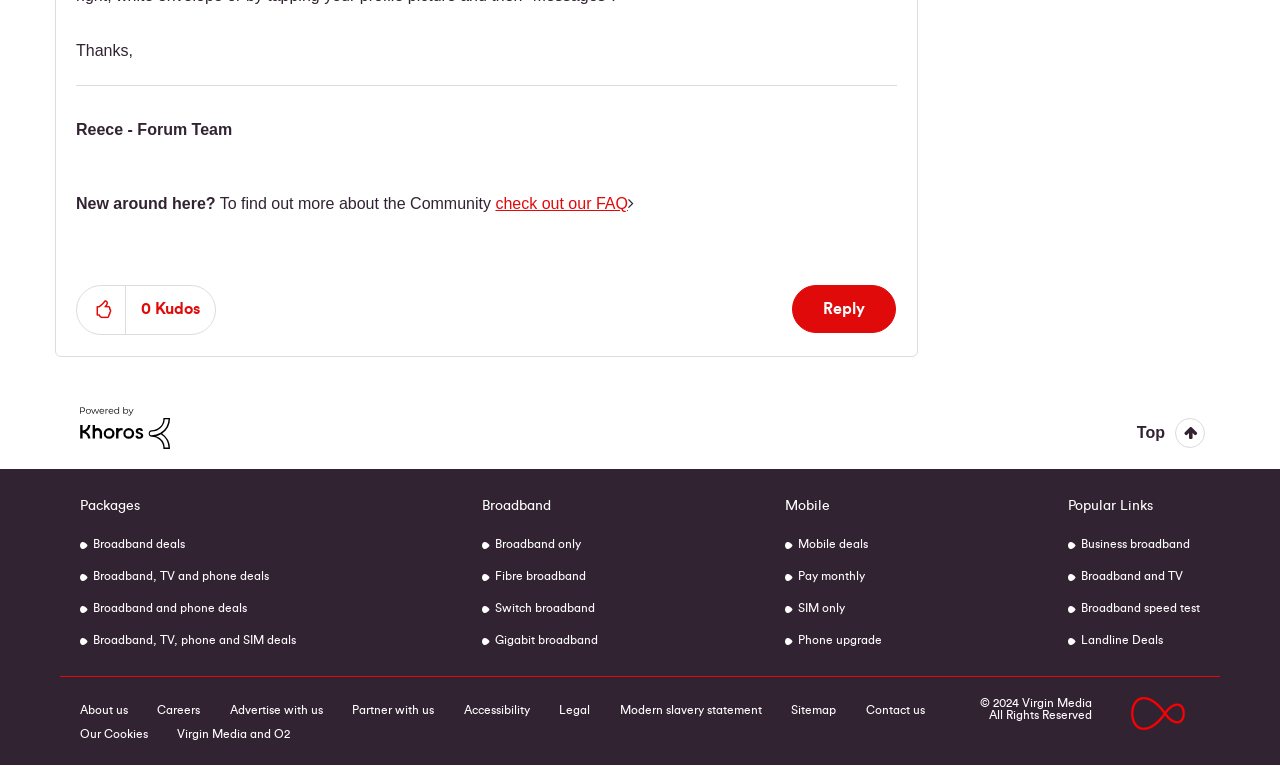What is the copyright year of the webpage?
Kindly offer a detailed explanation using the data available in the image.

The question can be answered by looking at the StaticText element with the text '© 2024 Virgin Media' at the bottom of the webpage, which indicates the copyright year of the webpage.